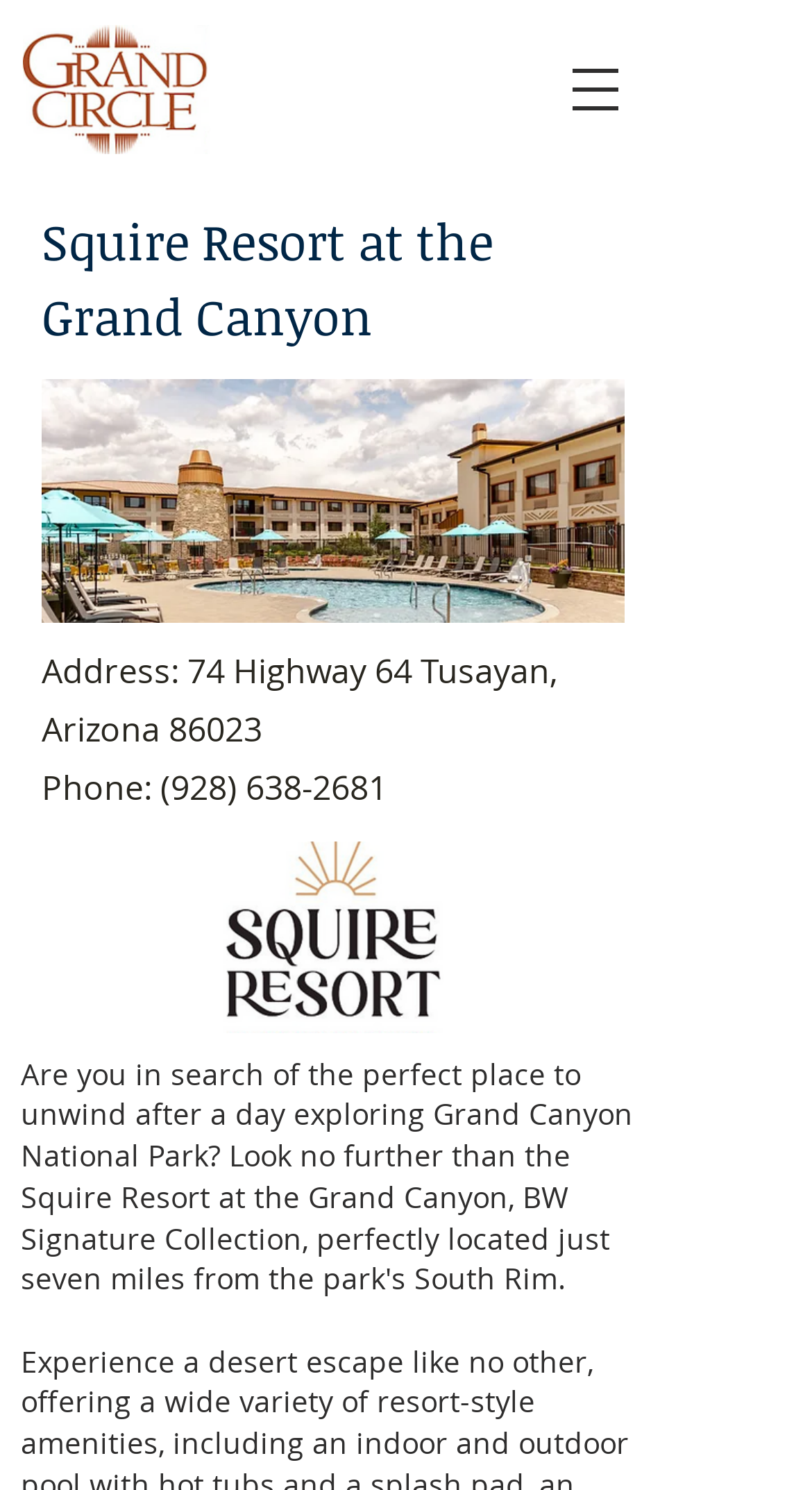Use a single word or phrase to answer this question: 
What is the image above the address?

A24A1486.jpg